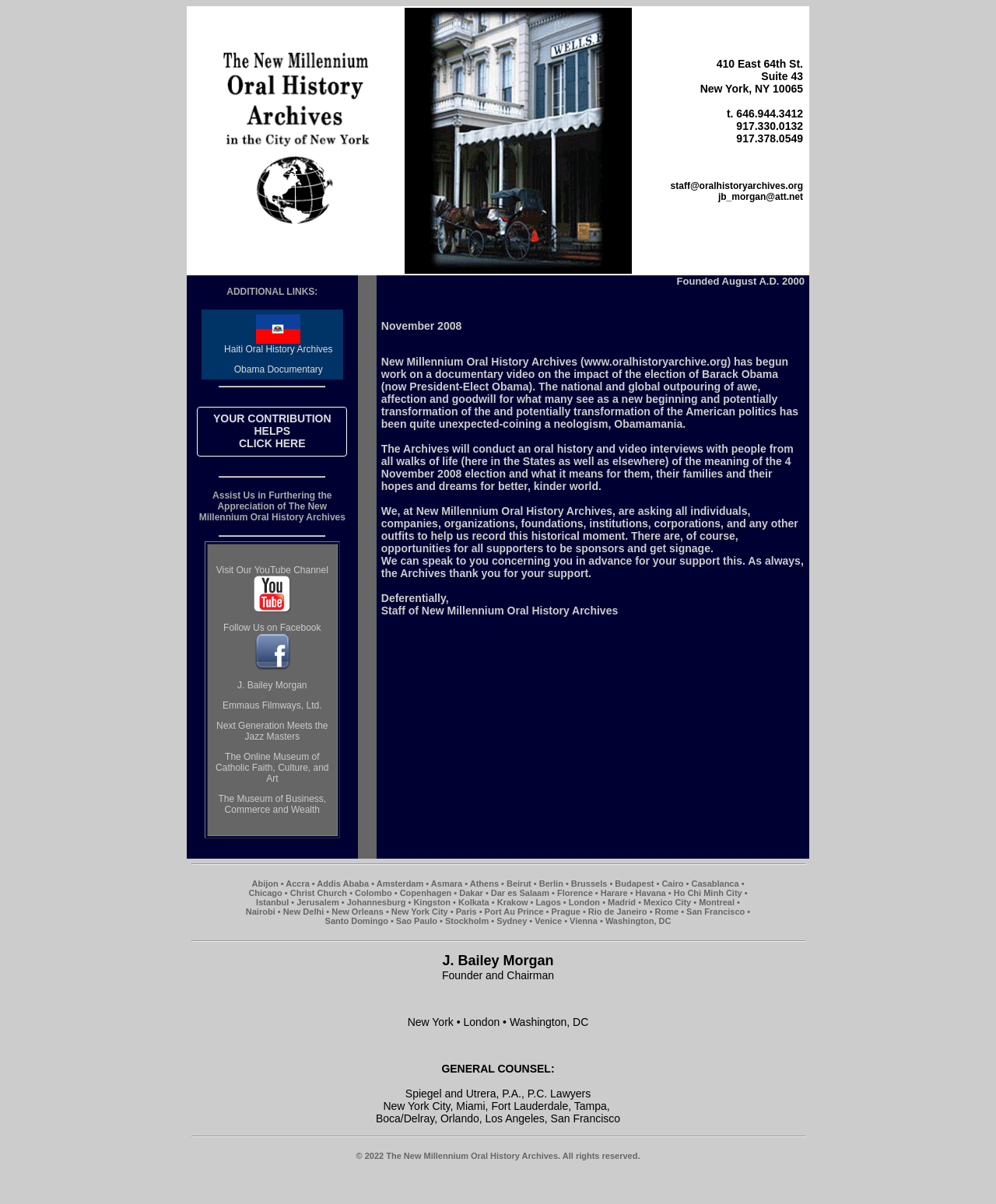What is the purpose of the documentary?
Using the details shown in the screenshot, provide a comprehensive answer to the question.

I found the answer by reading the text in the middle of the webpage, which says 'The Archives will conduct an oral history and video interviews with people from all walks of life... of the meaning of the 4 November 2008 election and what it means for them, their families and their hopes and dreams for better, kinder world.' This suggests that the purpose of the documentary is to record the impact of Barack Obama's election.